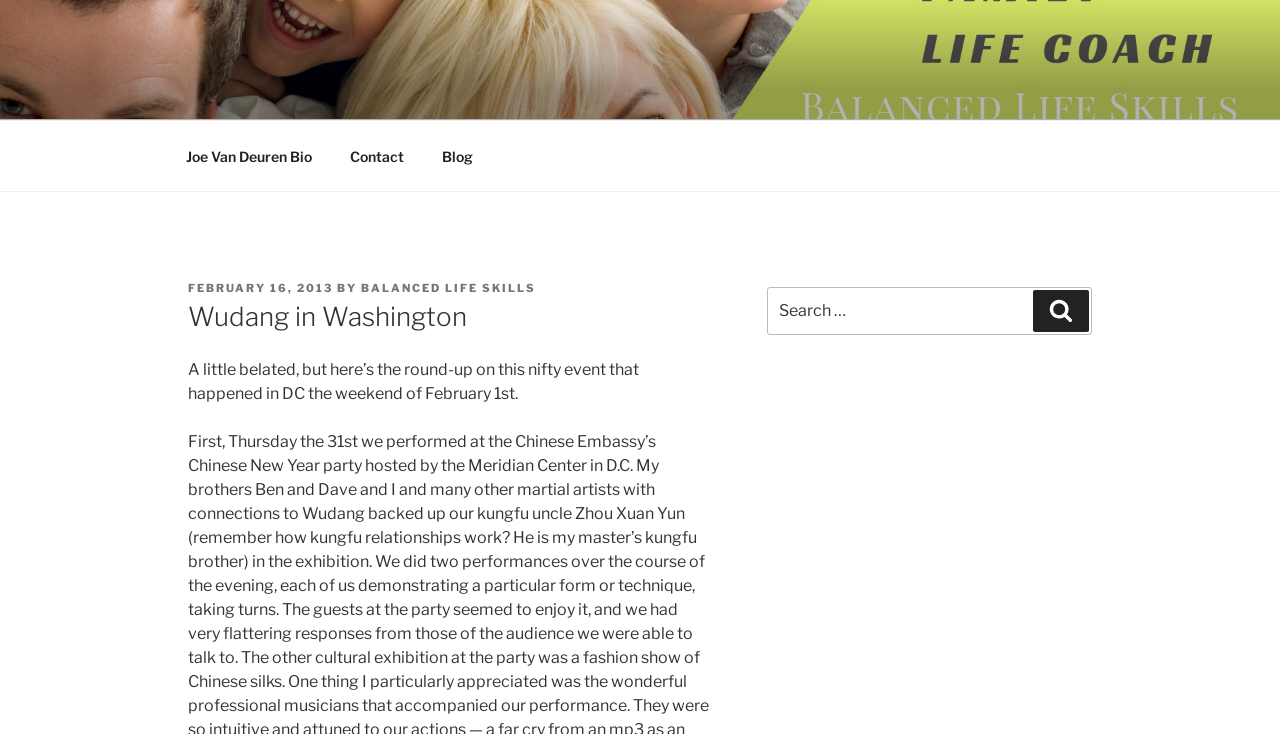Summarize the webpage with intricate details.

The webpage is about an event called "Wudang in Washington" that took place in DC on the weekend of February 1st. At the top left corner, there is a link to skip to the content. Below it, there is a top menu with three links: "Joe Van Deuren Bio", "Contact", and "Blog". 

The main content area is divided into two sections. On the left side, there is a blog post with a heading "Wudang in Washington" and a subheading that mentions the event. The post starts with a brief introduction, saying that the round-up of the event is a little belated. 

On the right side, there is a blog sidebar with a search function. The search function has a text box and a search button. Above the search function, there is no content. 

There are no images on the page. The overall structure of the webpage is simple, with a clear separation between the main content and the sidebar.